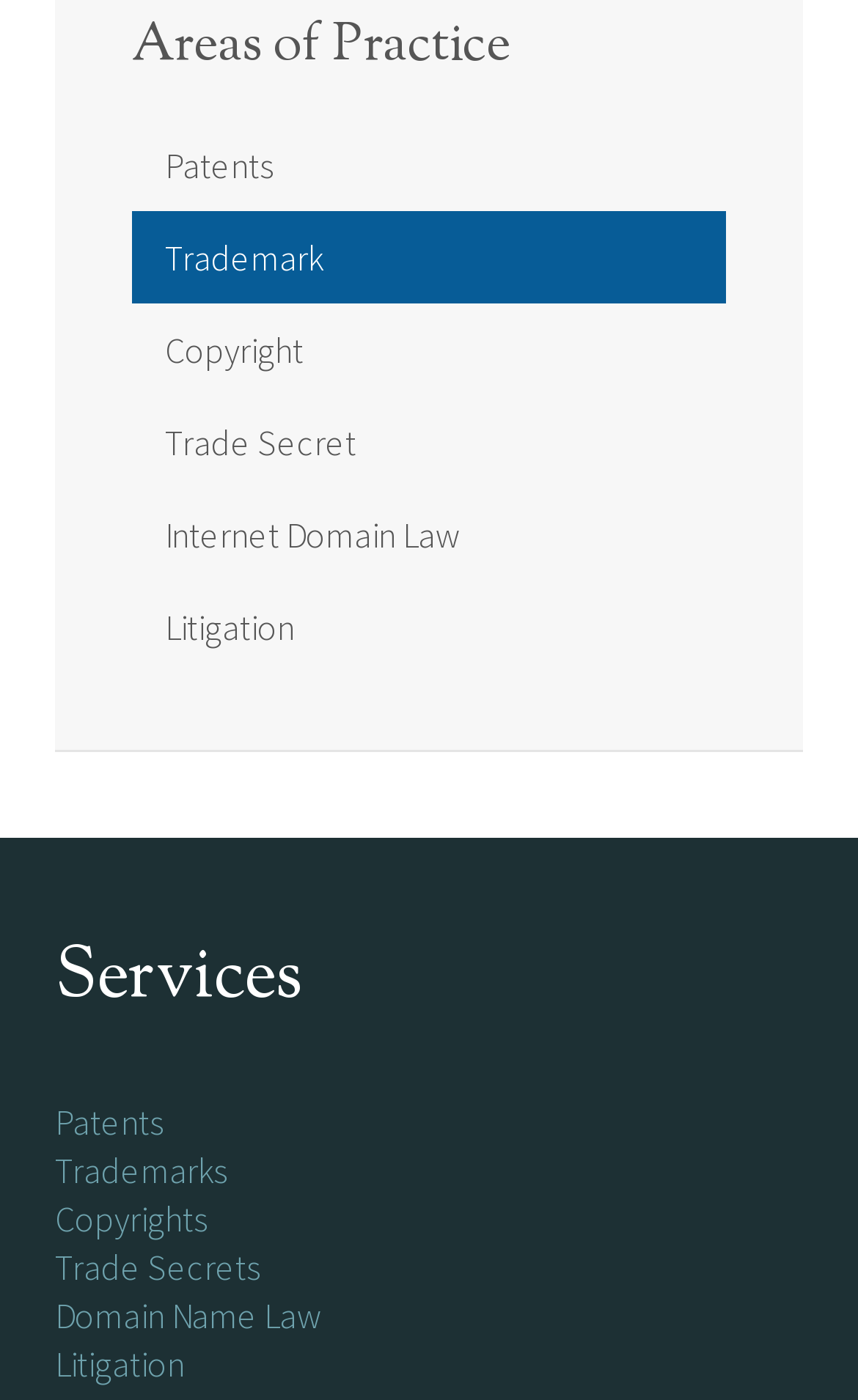What is the last service listed?
Give a one-word or short phrase answer based on the image.

Litigation